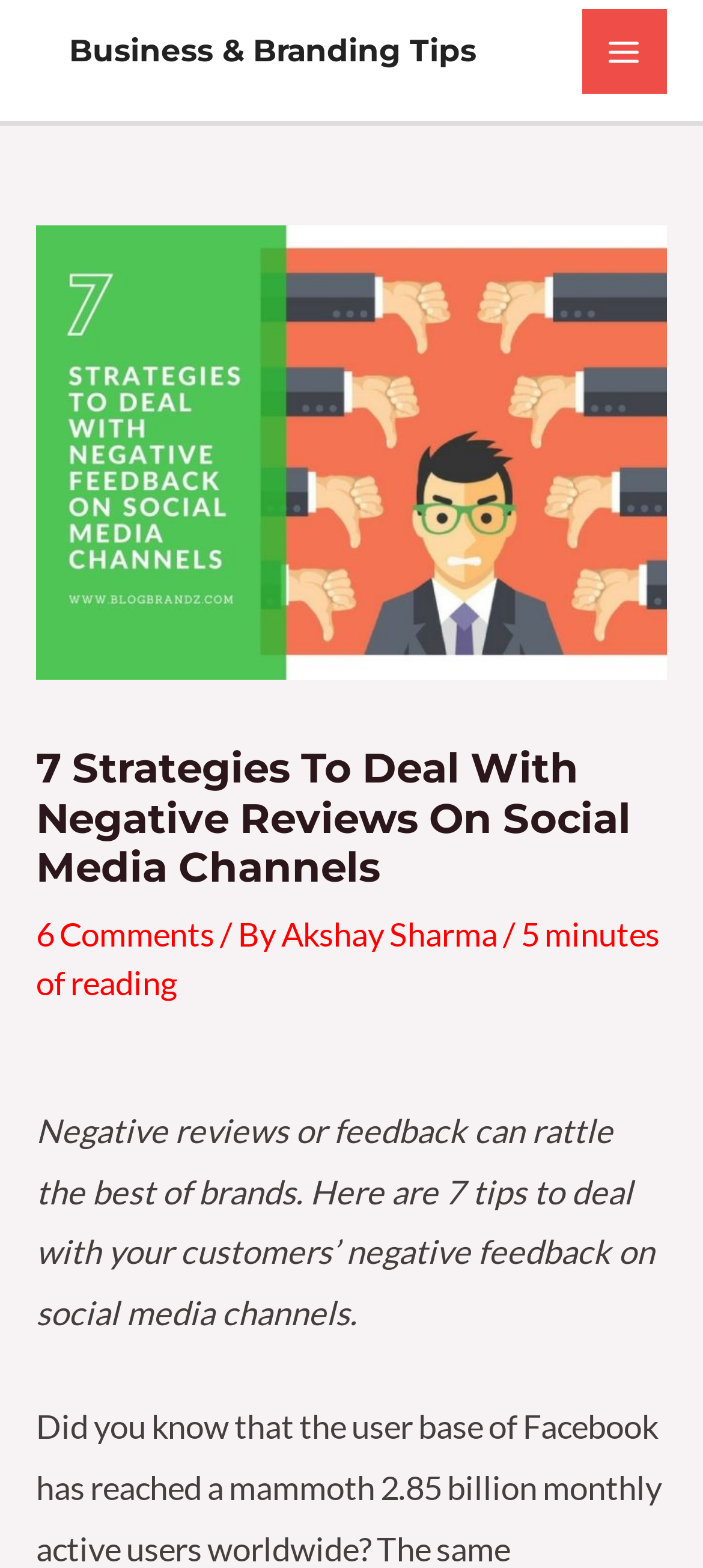Offer an in-depth caption of the entire webpage.

The webpage is about dealing with negative reviews on social media channels, specifically providing 7 strategies to handle customer feedback. At the top-left corner, there is a link to "Business & Branding Tips". On the top-right corner, there is a button labeled "Main Menu" with an accompanying image. 

Below the menu button, there is a large header section that spans almost the entire width of the page. Within this section, there is a prominent image related to the topic, followed by a heading that repeats the title "7 Strategies To Deal With Negative Reviews On Social Media Channels". 

Underneath the heading, there are links to "6 Comments" and the author's name, "Akshay Sharma", along with a text indicating the reading time of "5 minutes". 

The main content of the webpage is a paragraph that summarizes the importance of dealing with negative reviews, stating that they can harm even the best brands, and introducing the 7 tips to handle customer feedback on social media channels. This paragraph is positioned below the header section, taking up a significant portion of the page.